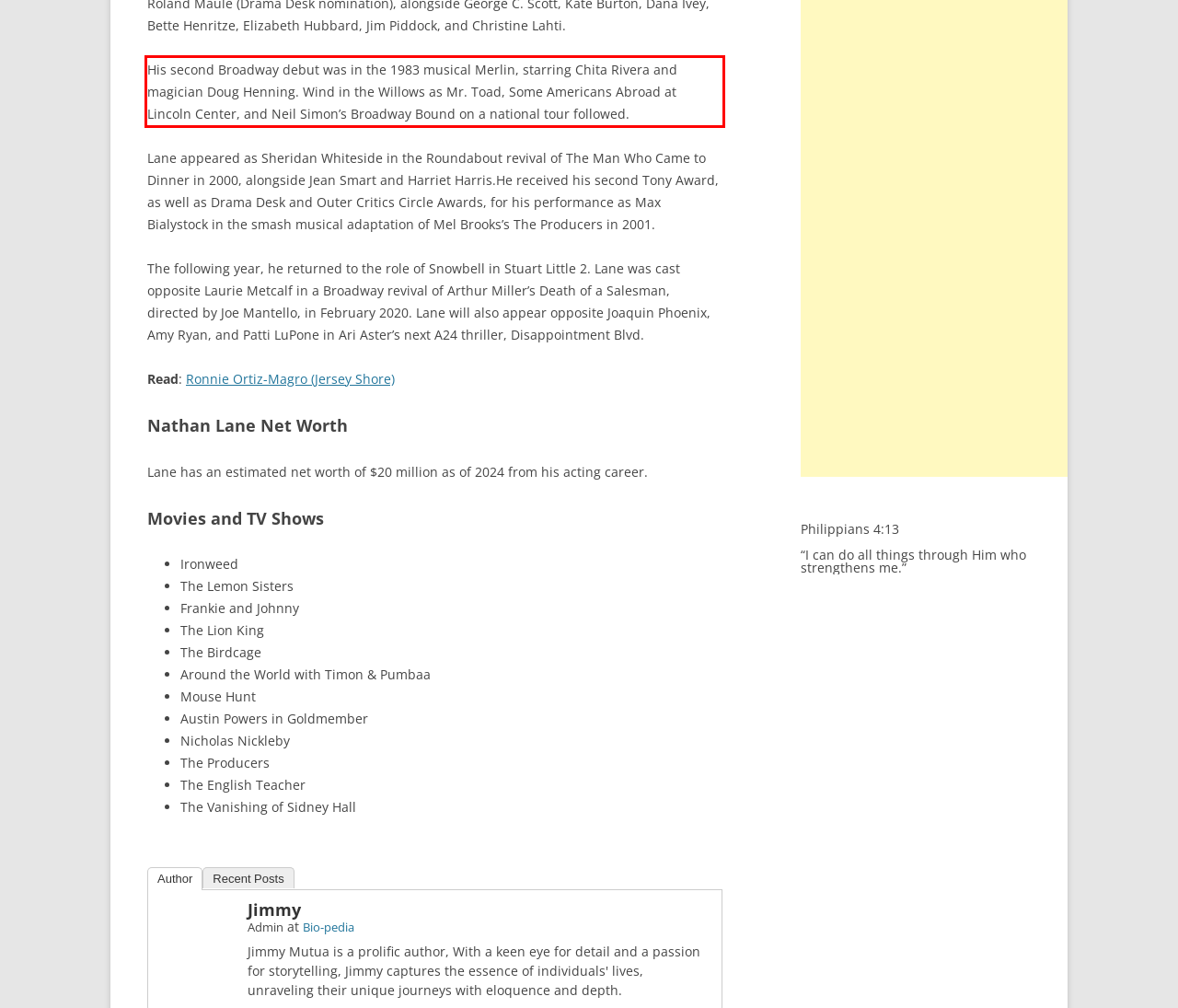With the provided screenshot of a webpage, locate the red bounding box and perform OCR to extract the text content inside it.

His second Broadway debut was in the 1983 musical Merlin, starring Chita Rivera and magician Doug Henning. Wind in the Willows as Mr. Toad, Some Americans Abroad at Lincoln Center, and Neil Simon’s Broadway Bound on a national tour followed.